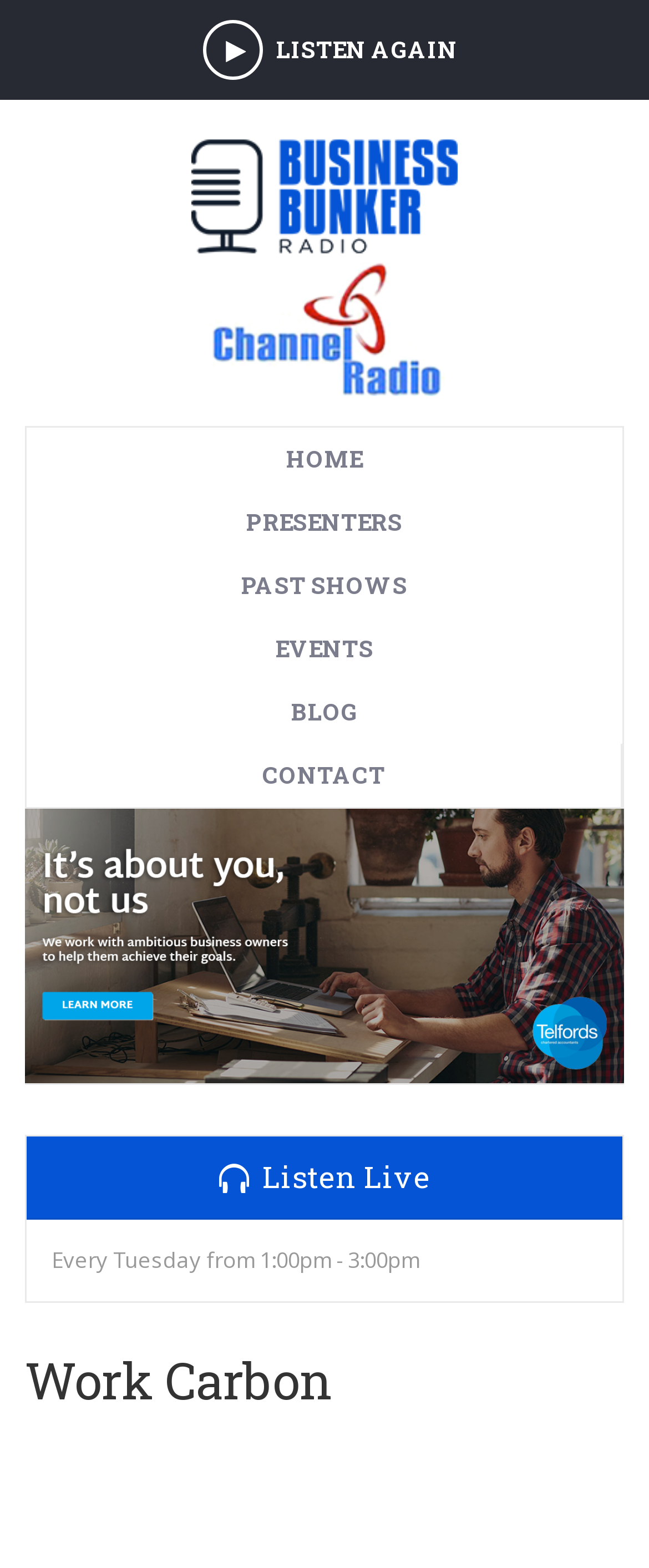Please find and report the bounding box coordinates of the element to click in order to perform the following action: "read the blog". The coordinates should be expressed as four float numbers between 0 and 1, in the format [left, top, right, bottom].

[0.041, 0.434, 0.959, 0.474]